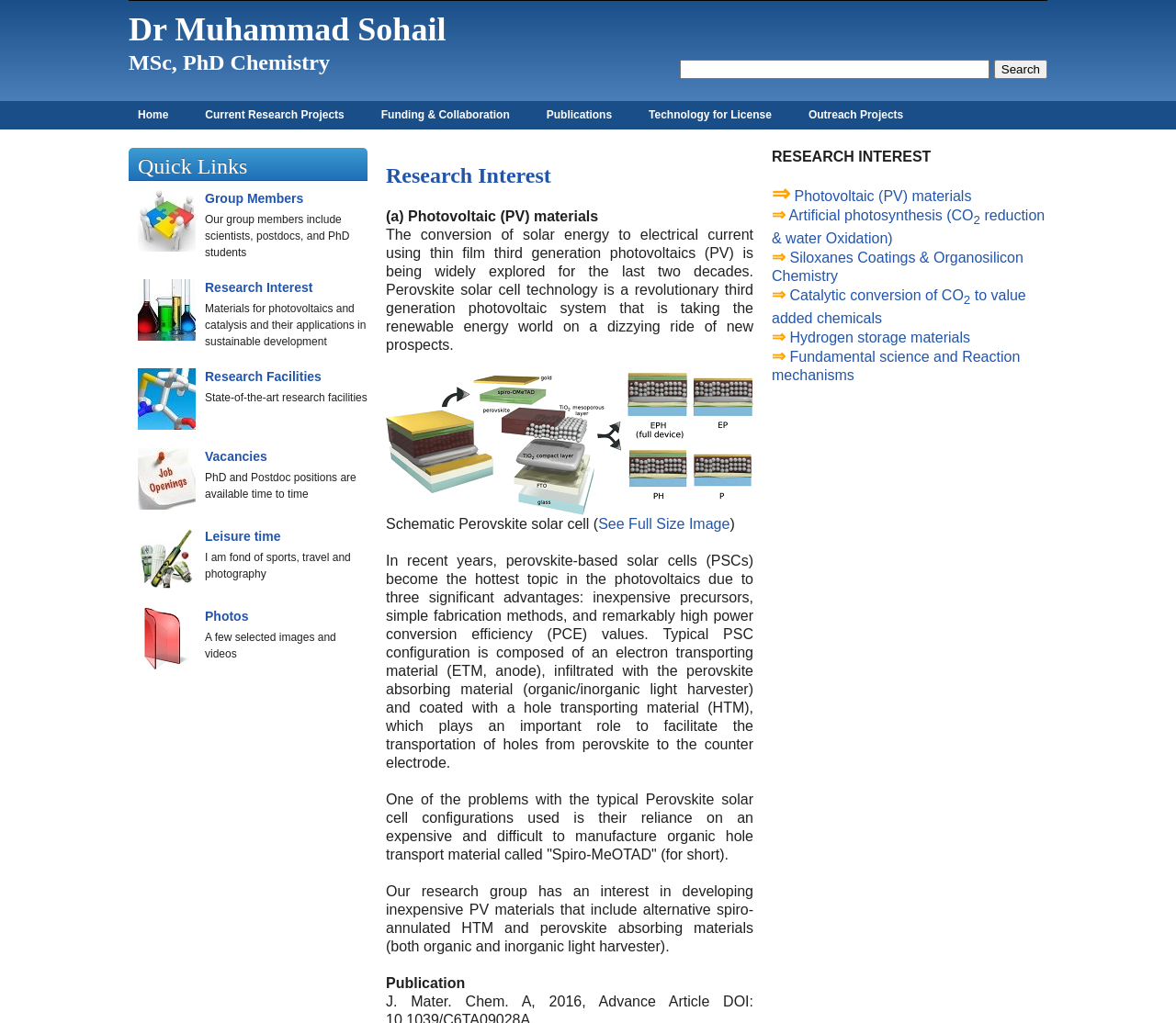Generate a thorough description of the webpage.

This webpage is about Dr. Muhammad Sohail's research interests and group. At the top, there is a heading with the doctor's name and title. Below this, there is a search button and a navigation menu with links to different sections of the webpage, including "Home", "Current Research Projects", "Funding & Collaboration", "Publications", "Technology for License", and "Outreach Projects".

On the left side of the page, there is a section titled "Quick Links" with links to "Group Members", "Research Interest", "Research Facilities", "Vacancies", "Leisure time", and "Photos". Below this, there are several images, each accompanied by a heading and a brief description. The headings include "Group Members", "Research Interest", "Research Facilities", "Vacancies", "Leisure time", and "Photos".

On the right side of the page, there is a section titled "Research Interest" with several subheadings, including "Photovoltaic (PV) materials", "Artificial photosynthesis (CO2 reduction & water Oxidation)", "Siloxanes Coatings & Organosilicon Chemistry", and "Catalytic conversion of CO2 to value added chemicals". Each subheading has a brief description and some have links to more information. There are also several images and diagrams, including a schematic of a perovskite solar cell.

The main content of the page is about the research interest in photovoltaic materials, including the conversion of solar energy to electrical current using thin film third-generation photovoltaics. The text explains the advantages of perovskite-based solar cells and the challenges of using them, including the reliance on an expensive and difficult to manufacture organic hole transport material. The research group's interest in developing inexpensive PV materials is also mentioned.